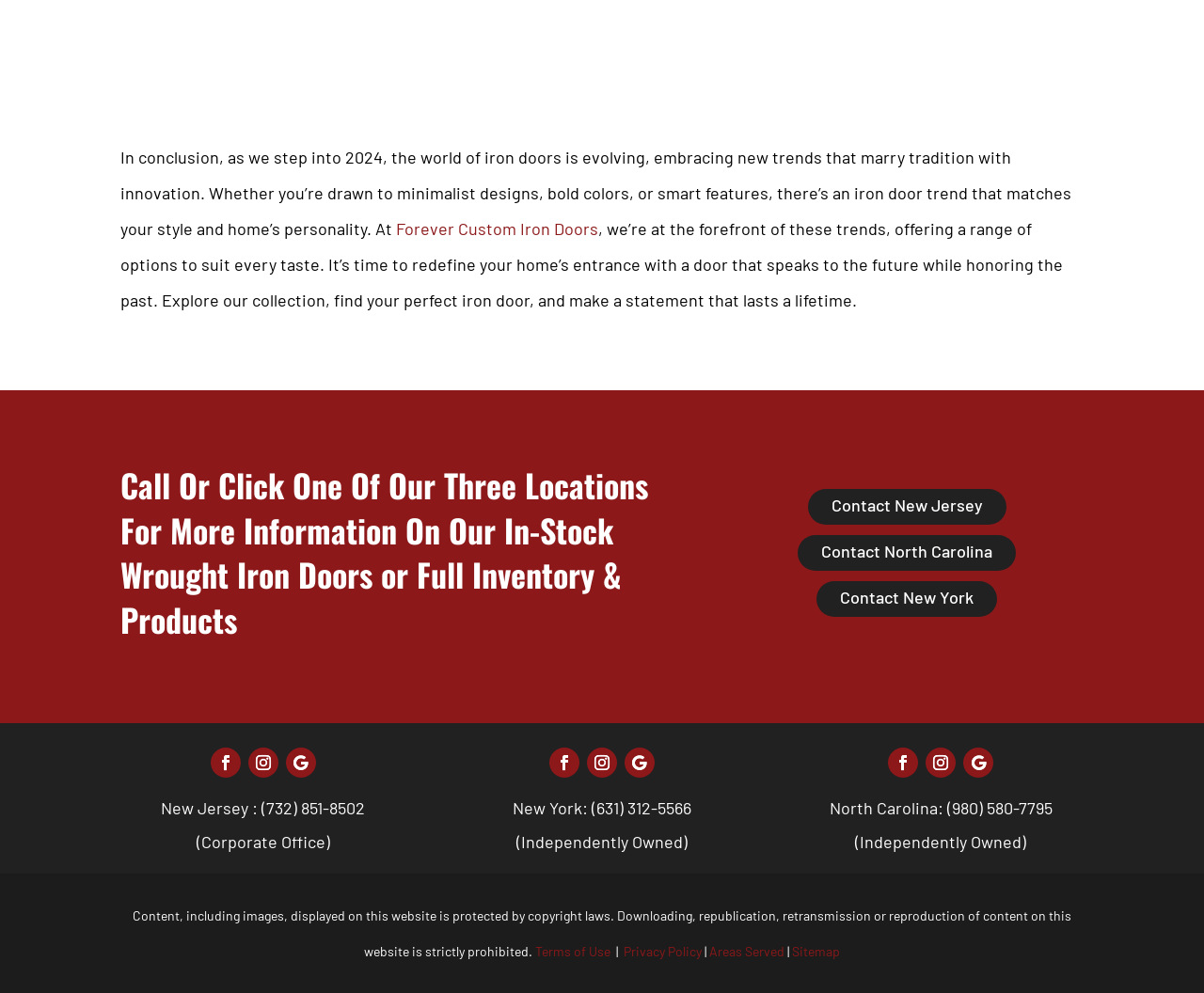What is the main topic of this webpage?
Provide a concise answer using a single word or phrase based on the image.

Iron doors